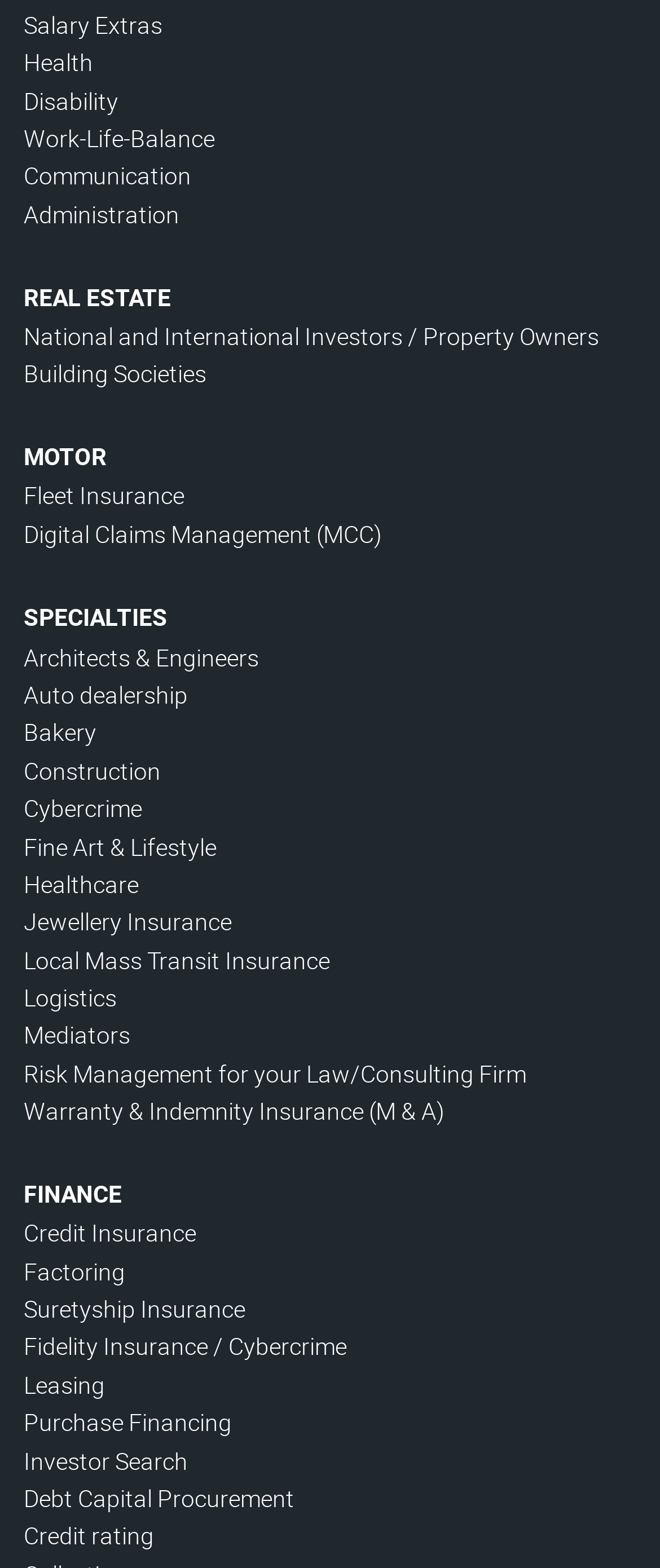Answer the question using only one word or a concise phrase: What is the second link under the 'FINANCE' category?

Factoring